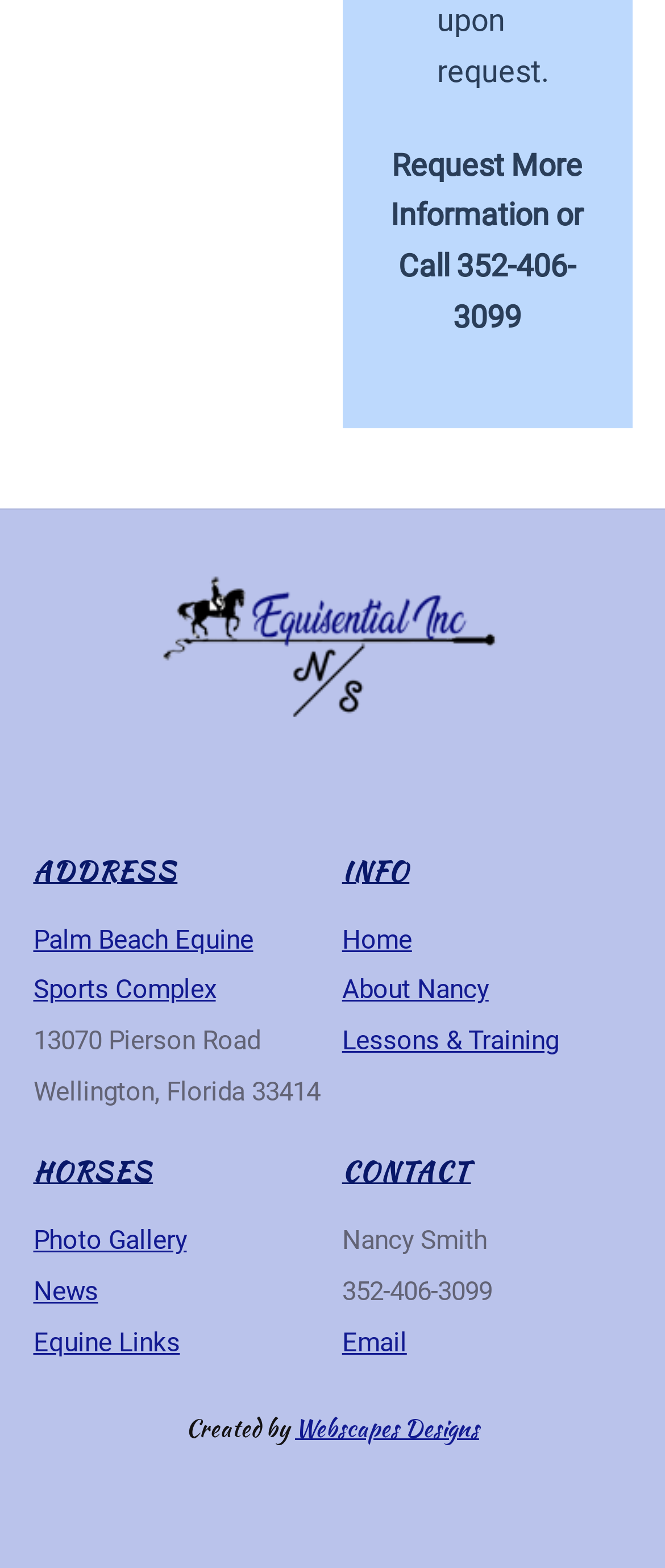Please find the bounding box coordinates of the element that needs to be clicked to perform the following instruction: "Send an Email to Nancy Smith". The bounding box coordinates should be four float numbers between 0 and 1, represented as [left, top, right, bottom].

[0.514, 0.846, 0.612, 0.866]